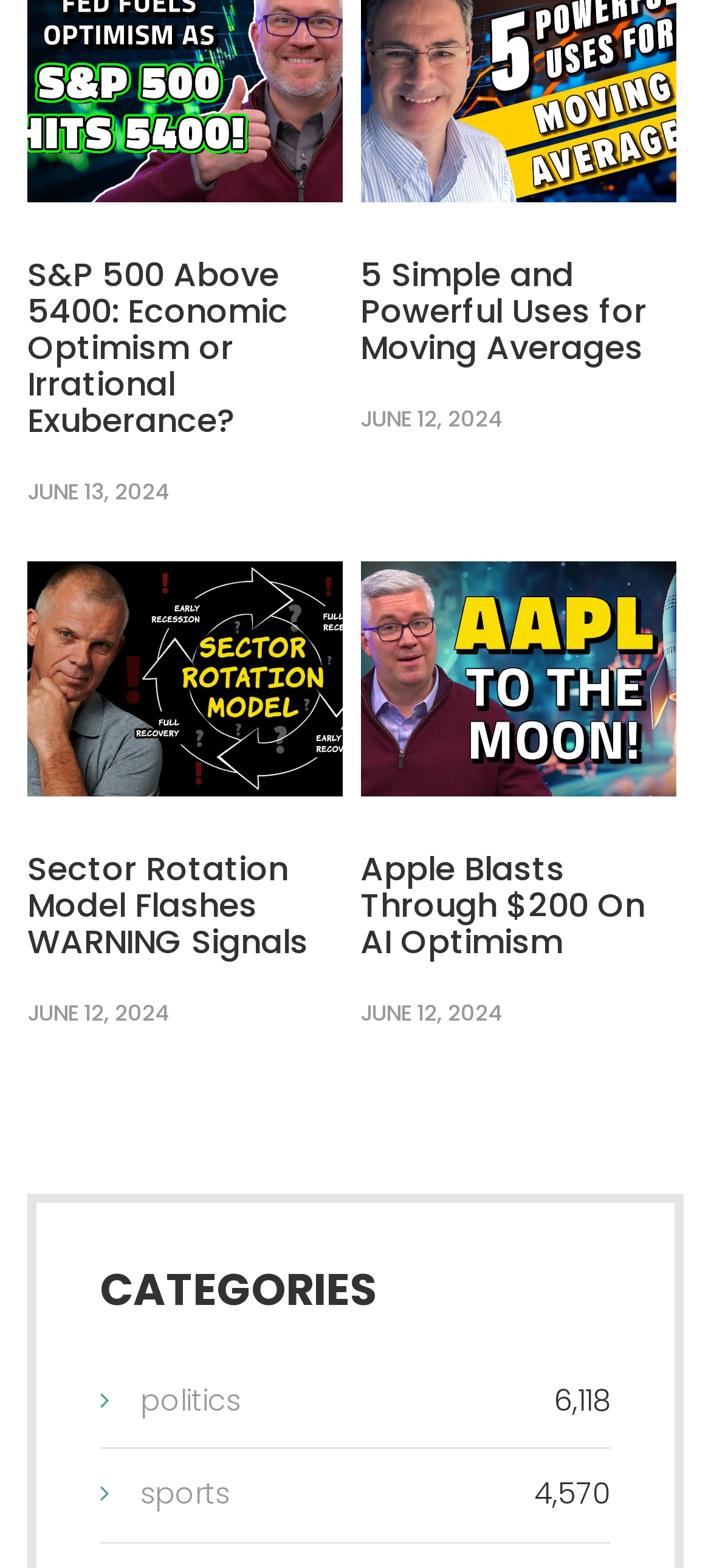How many articles are listed on the page?
Answer the question with as much detail as possible.

I counted the number of heading elements that appear to be article titles and found four, which suggests there are four articles listed on the page.